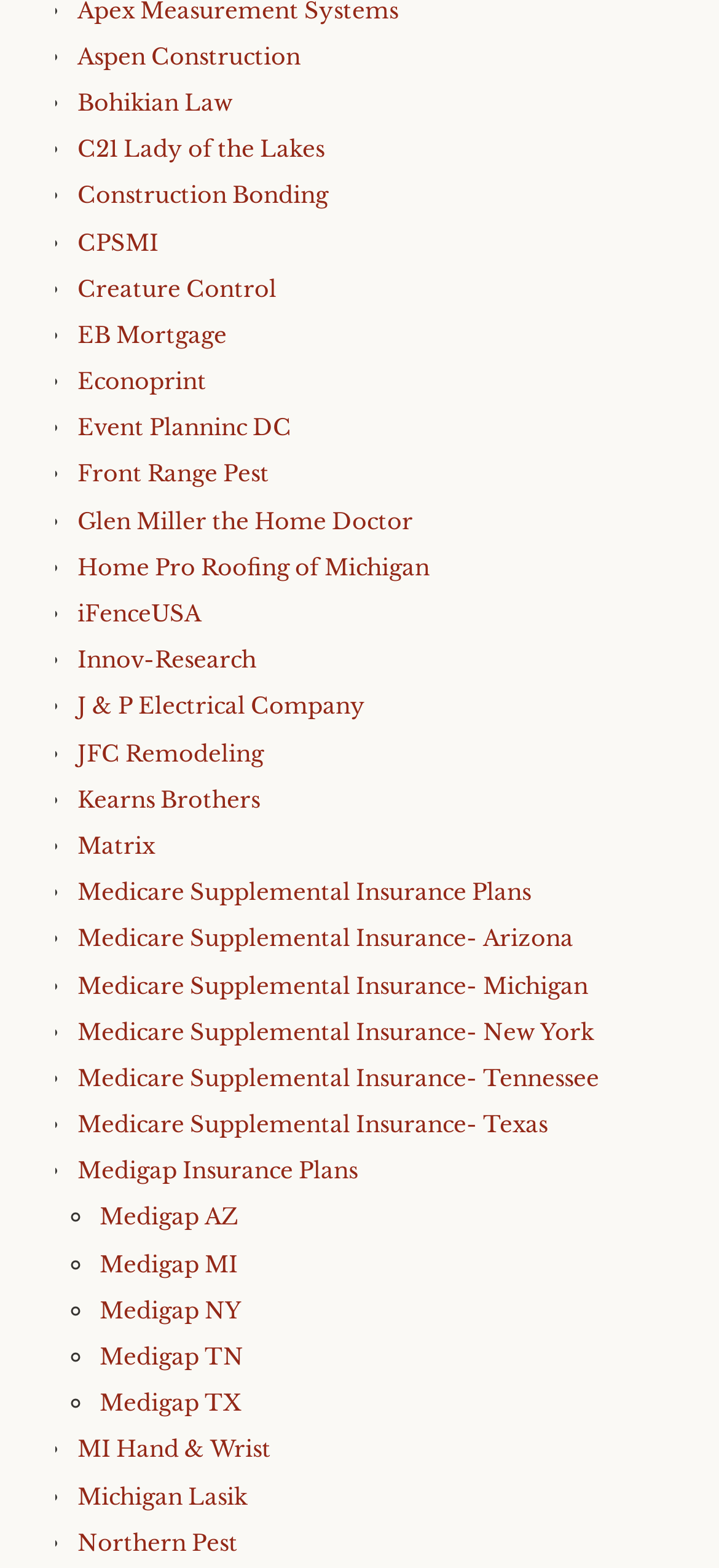Identify the bounding box coordinates of the region that needs to be clicked to carry out this instruction: "Click on Aspen Construction". Provide these coordinates as four float numbers ranging from 0 to 1, i.e., [left, top, right, bottom].

[0.108, 0.027, 0.418, 0.044]